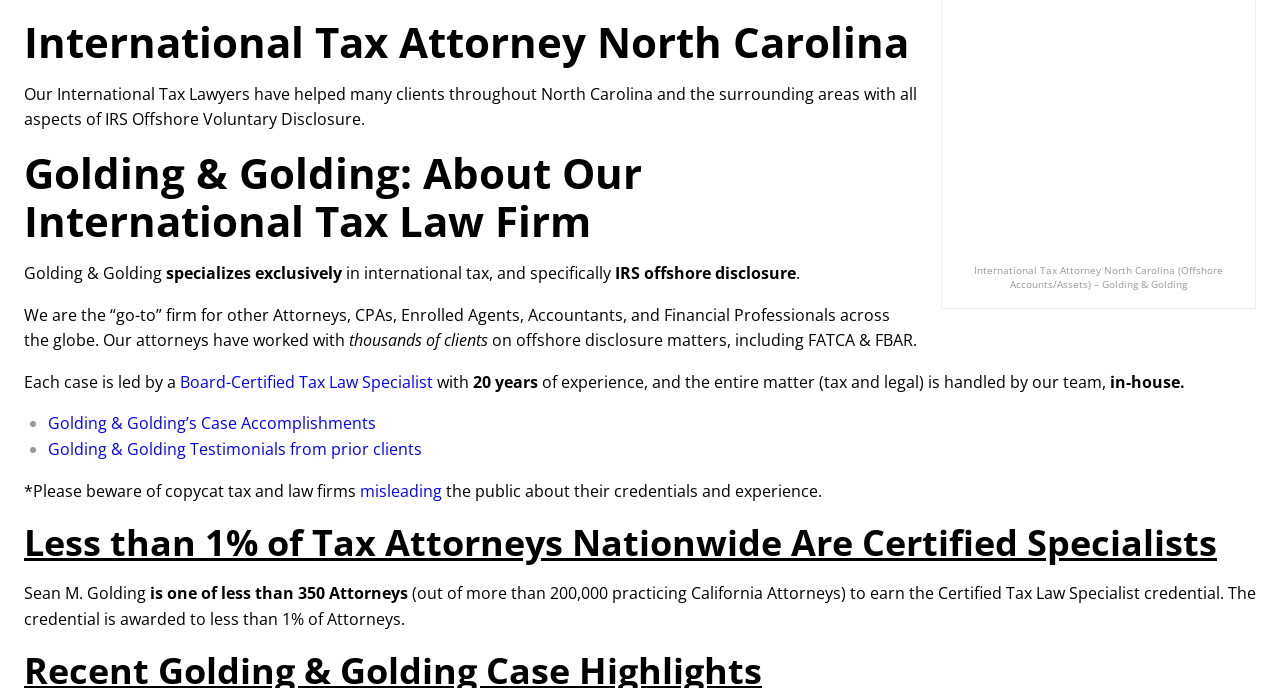Predict the bounding box of the UI element that fits this description: "misleading".

[0.281, 0.697, 0.345, 0.729]